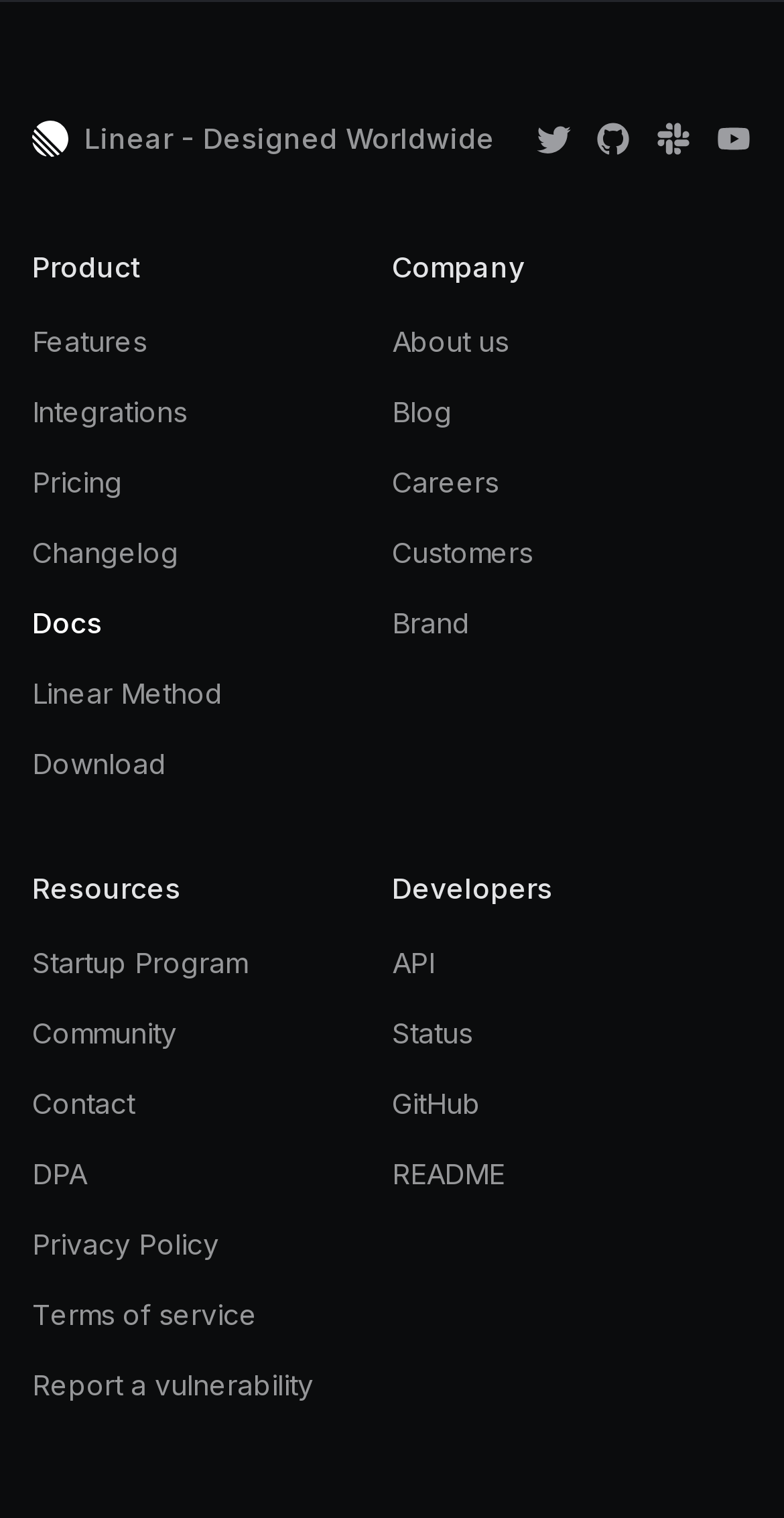Given the description of the UI element: "Contact", predict the bounding box coordinates in the form of [left, top, right, bottom], with each value being a float between 0 and 1.

[0.041, 0.715, 0.172, 0.738]